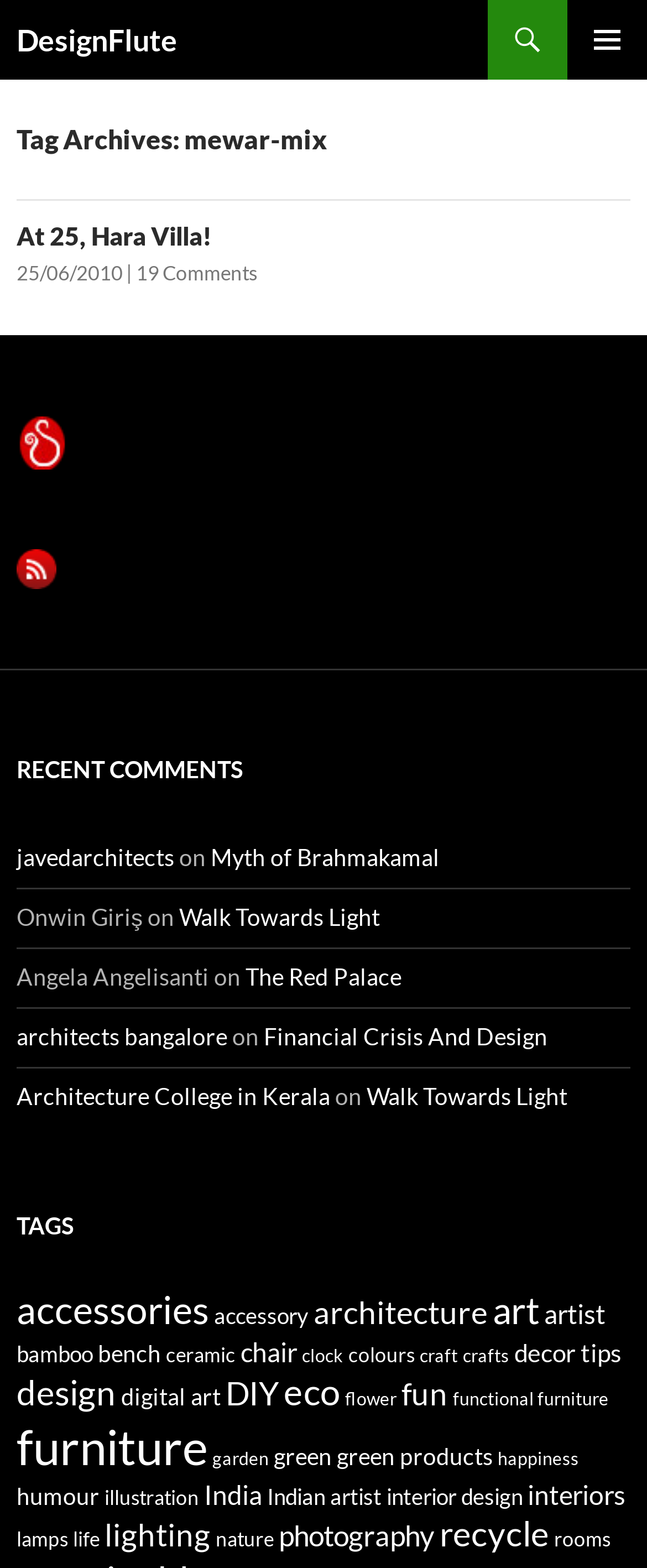Identify the bounding box of the HTML element described as: "Indian artist".

[0.413, 0.946, 0.59, 0.963]